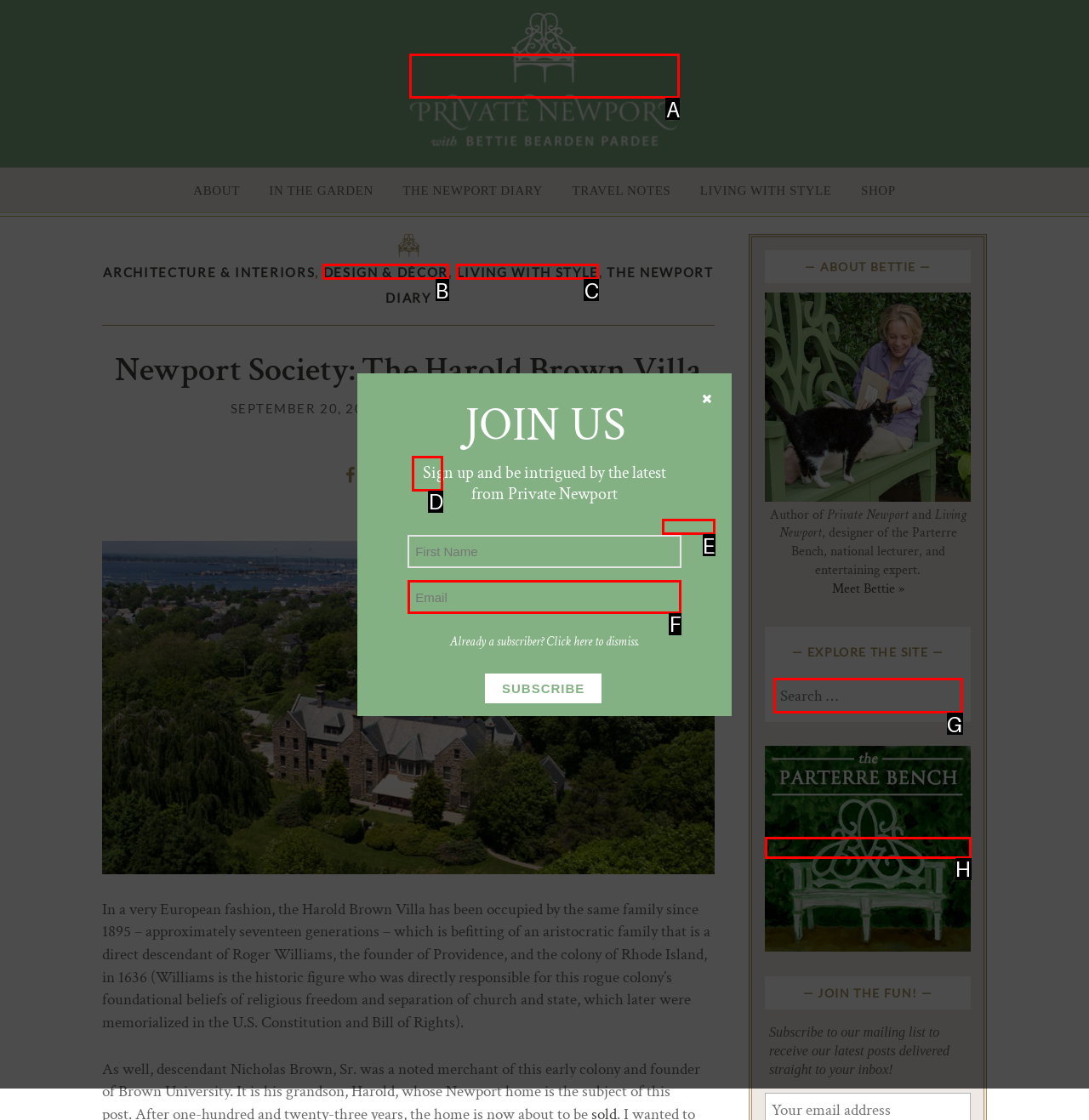From the options presented, which lettered element matches this description: title="Printer Friendly, PDF & Email"
Reply solely with the letter of the matching option.

E